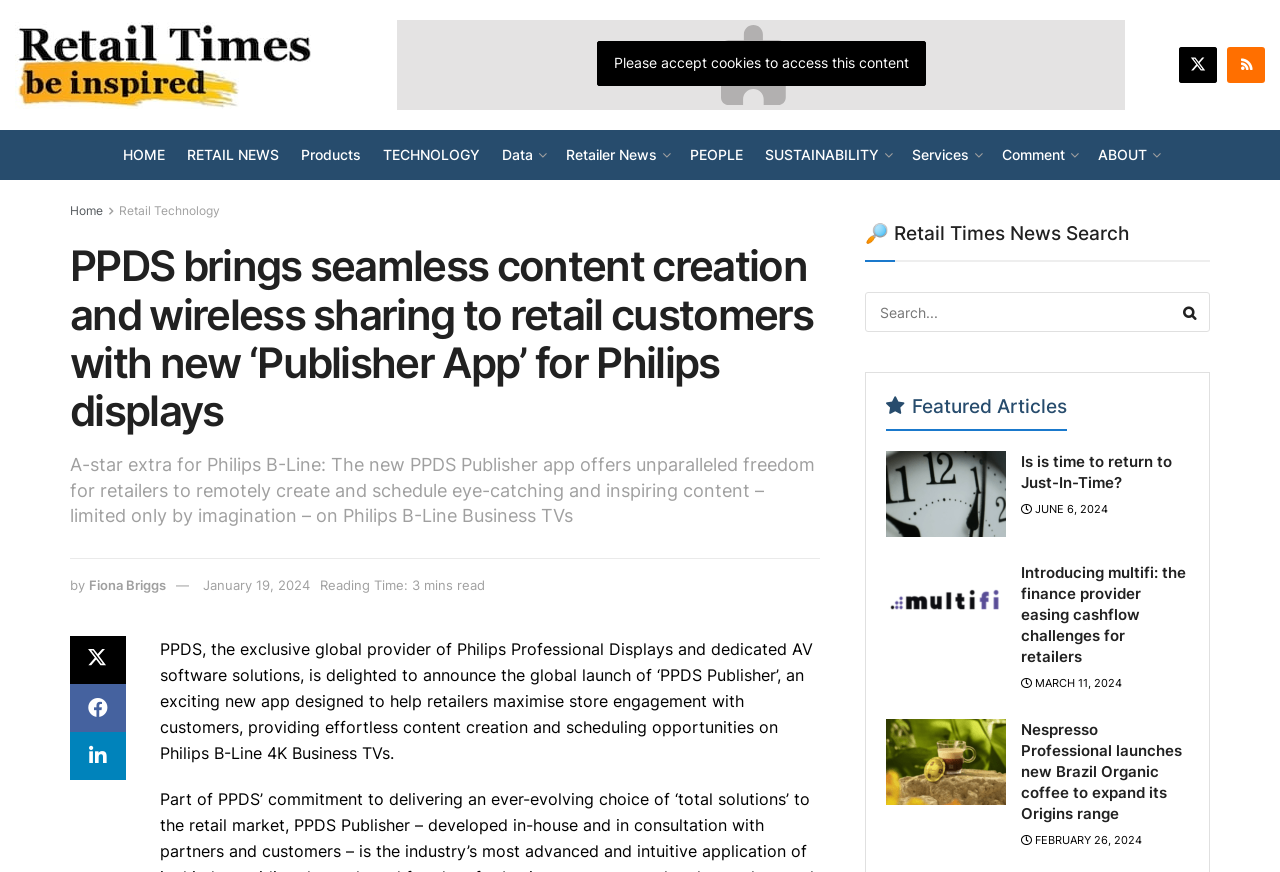Given the description "March 11, 2024", provide the bounding box coordinates of the corresponding UI element.

[0.798, 0.775, 0.877, 0.791]